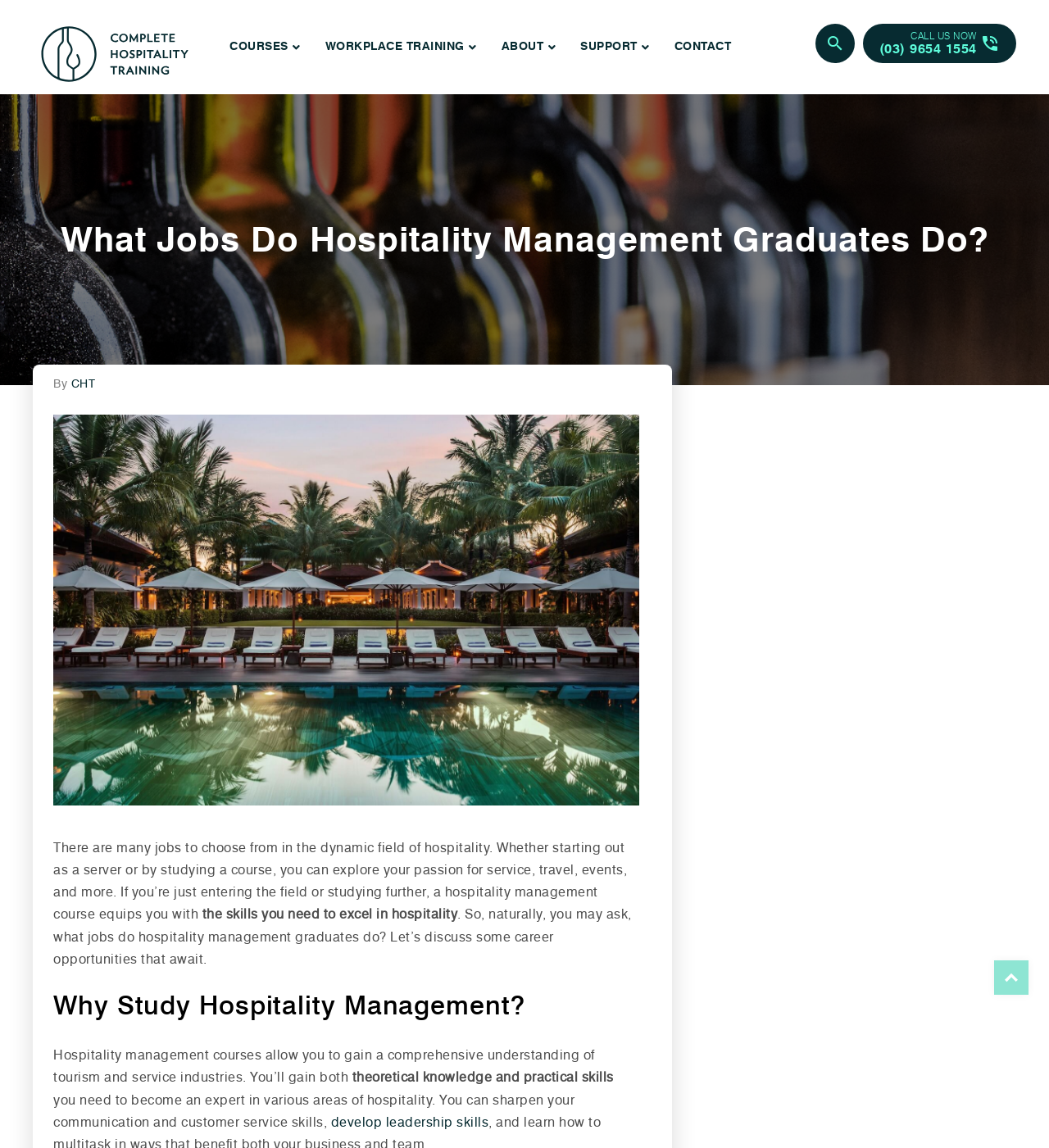From the webpage screenshot, predict the bounding box of the UI element that matches this description: "develop leadership skills".

[0.315, 0.971, 0.466, 0.984]